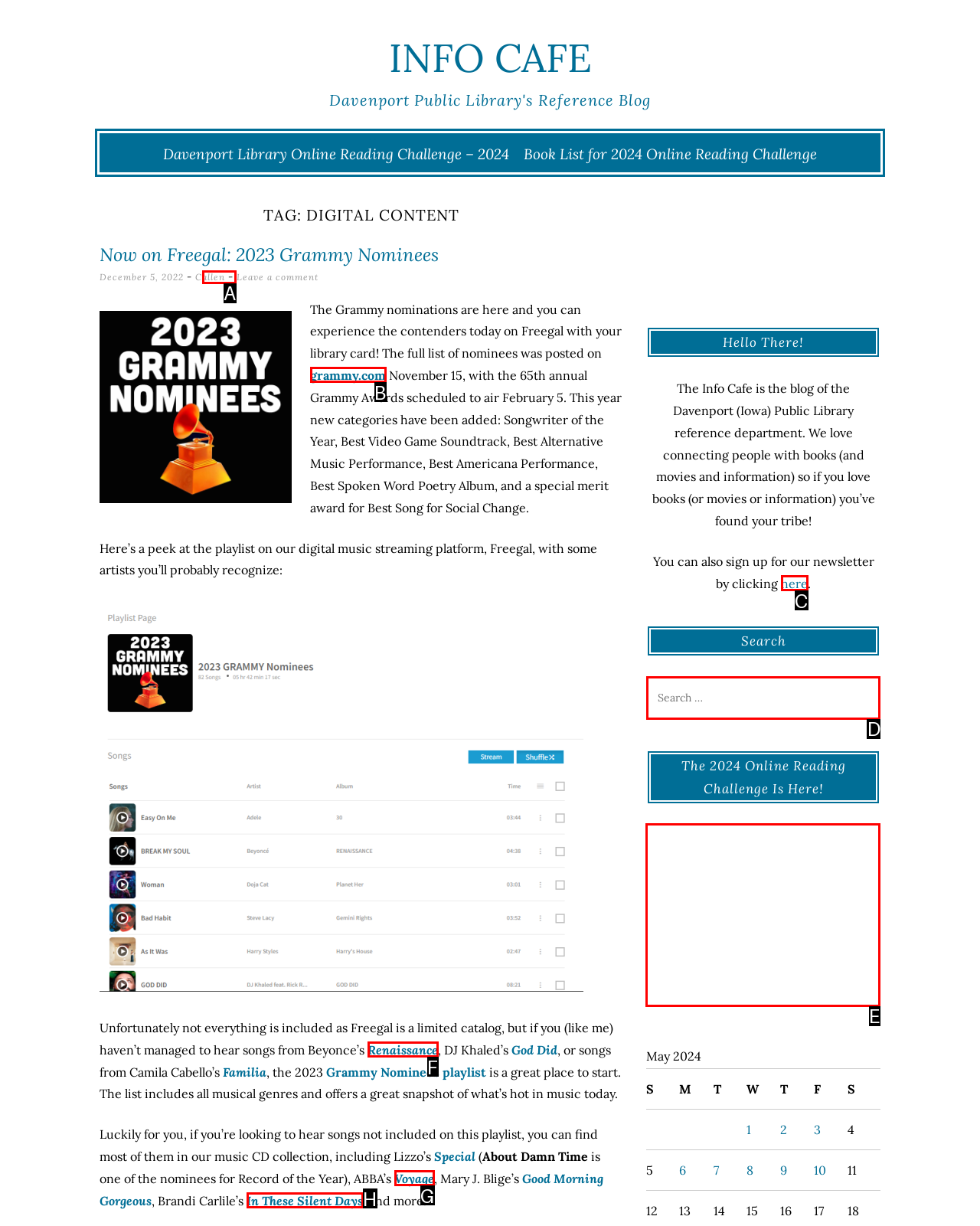Select the HTML element that should be clicked to accomplish the task: Participate in the 2024 Online Reading Challenge Reply with the corresponding letter of the option.

E